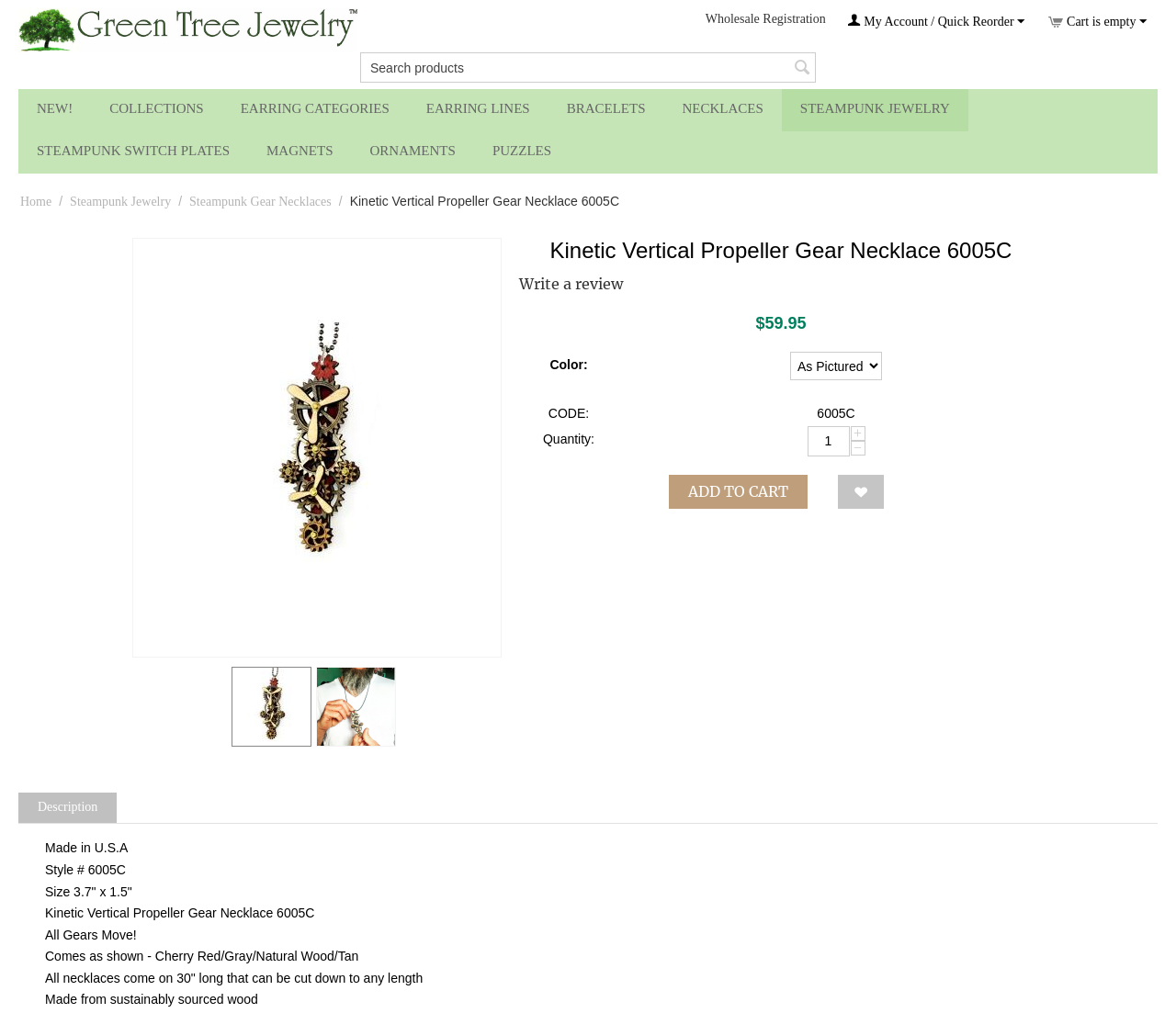Identify the webpage's primary heading and generate its text.

Kinetic Vertical Propeller Gear Necklace 6005C